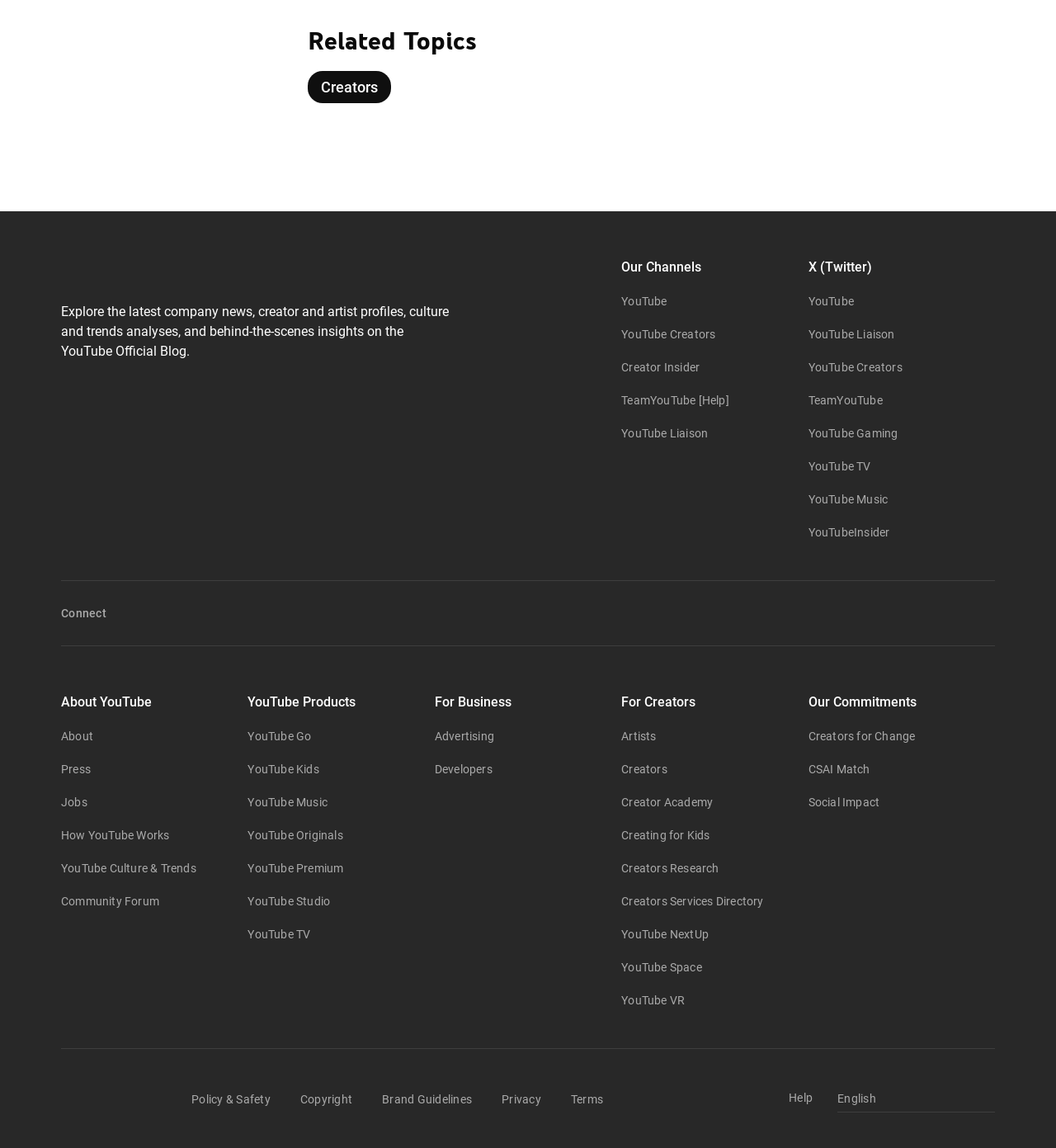Please locate the bounding box coordinates of the element that should be clicked to complete the given instruction: "Read the DMCA Policy".

None